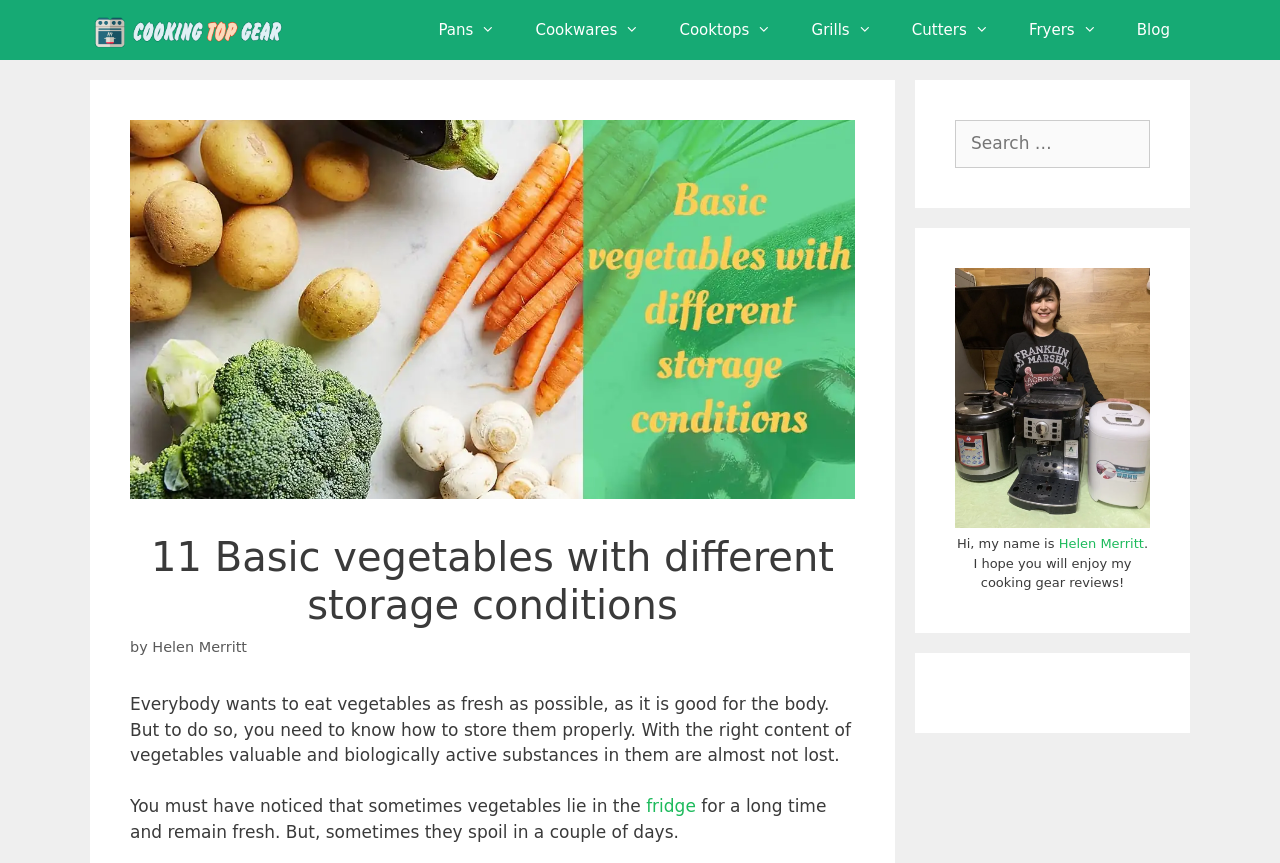Please determine the bounding box coordinates of the element's region to click for the following instruction: "Search for cooking gear".

[0.746, 0.139, 0.898, 0.194]